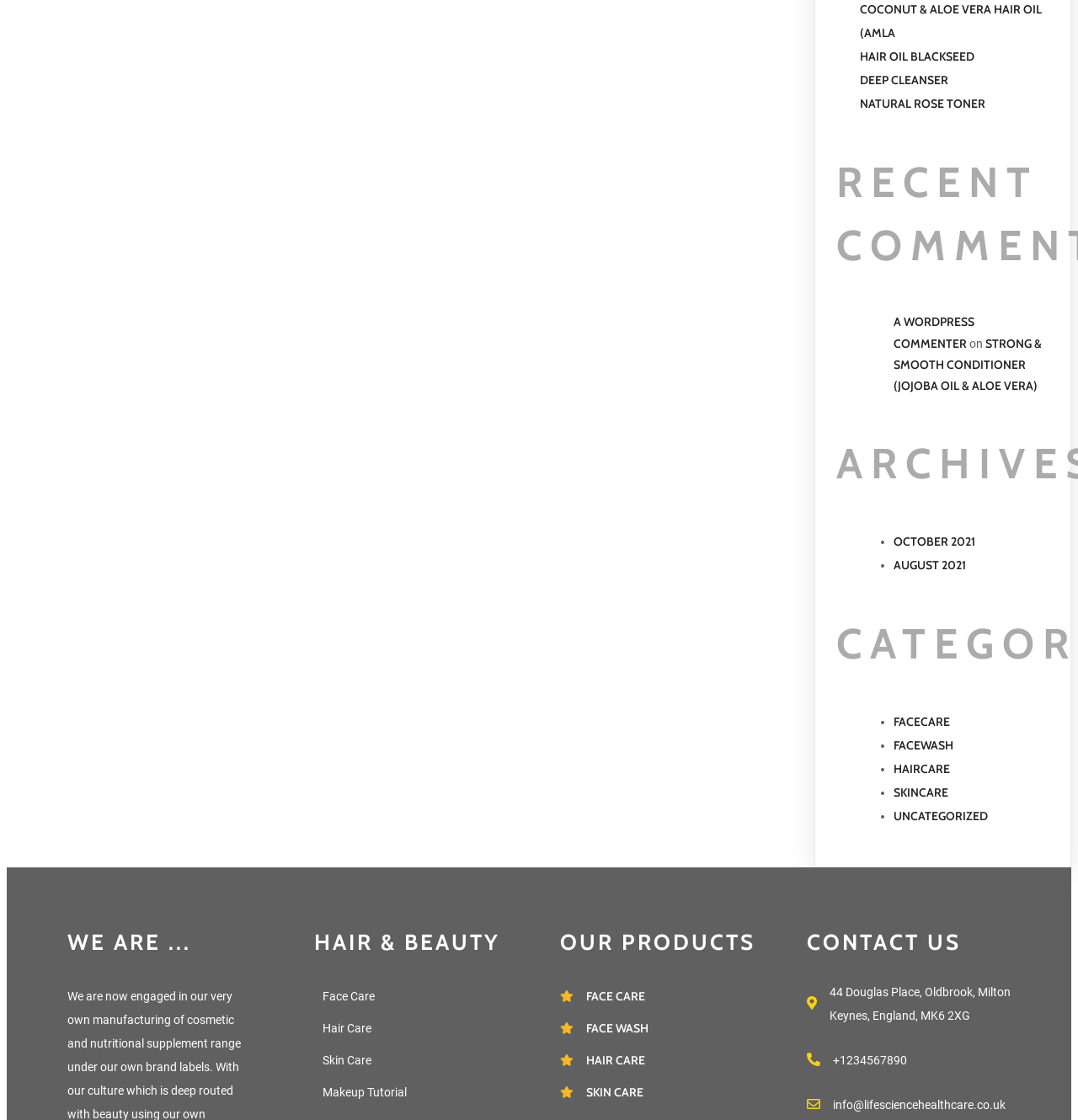Identify the bounding box for the UI element described as: "skincare". The coordinates should be four float numbers between 0 and 1, i.e., [left, top, right, bottom].

[0.829, 0.701, 0.88, 0.714]